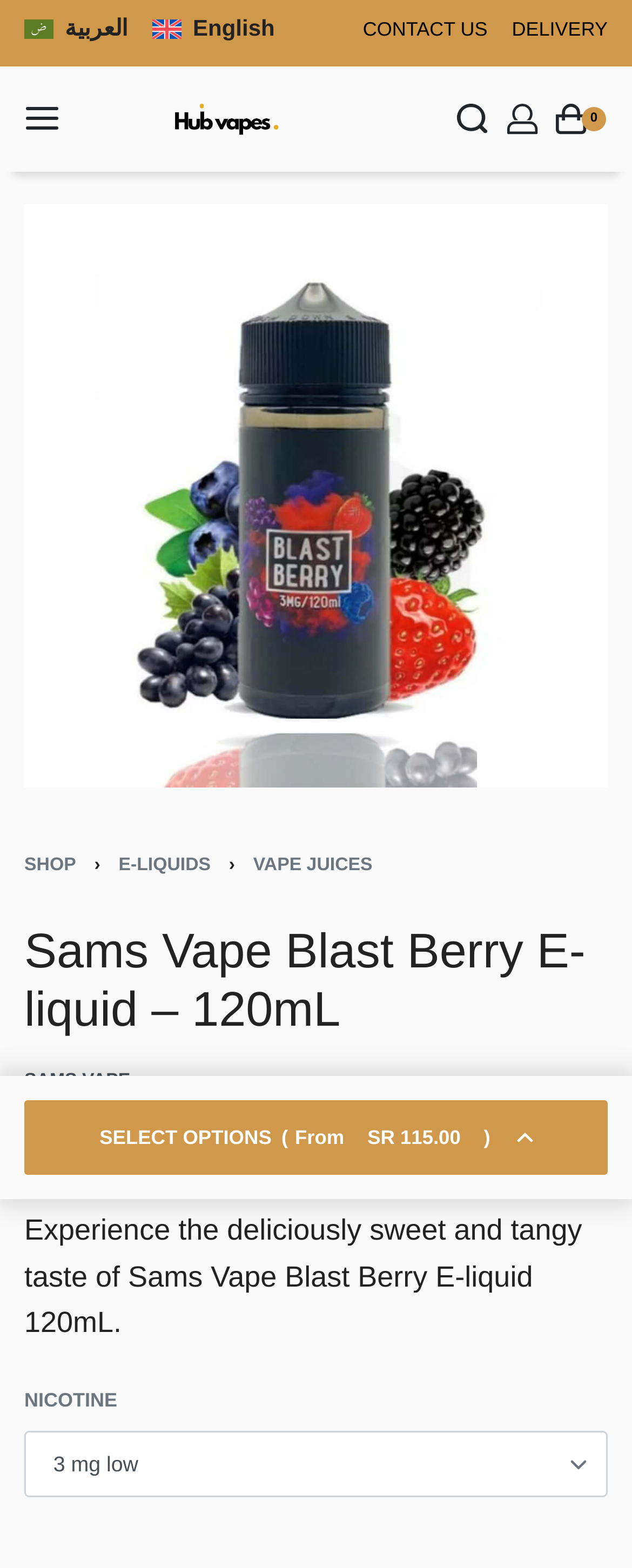What is the flavor of the e-liquid? Observe the screenshot and provide a one-word or short phrase answer.

Blast Berry